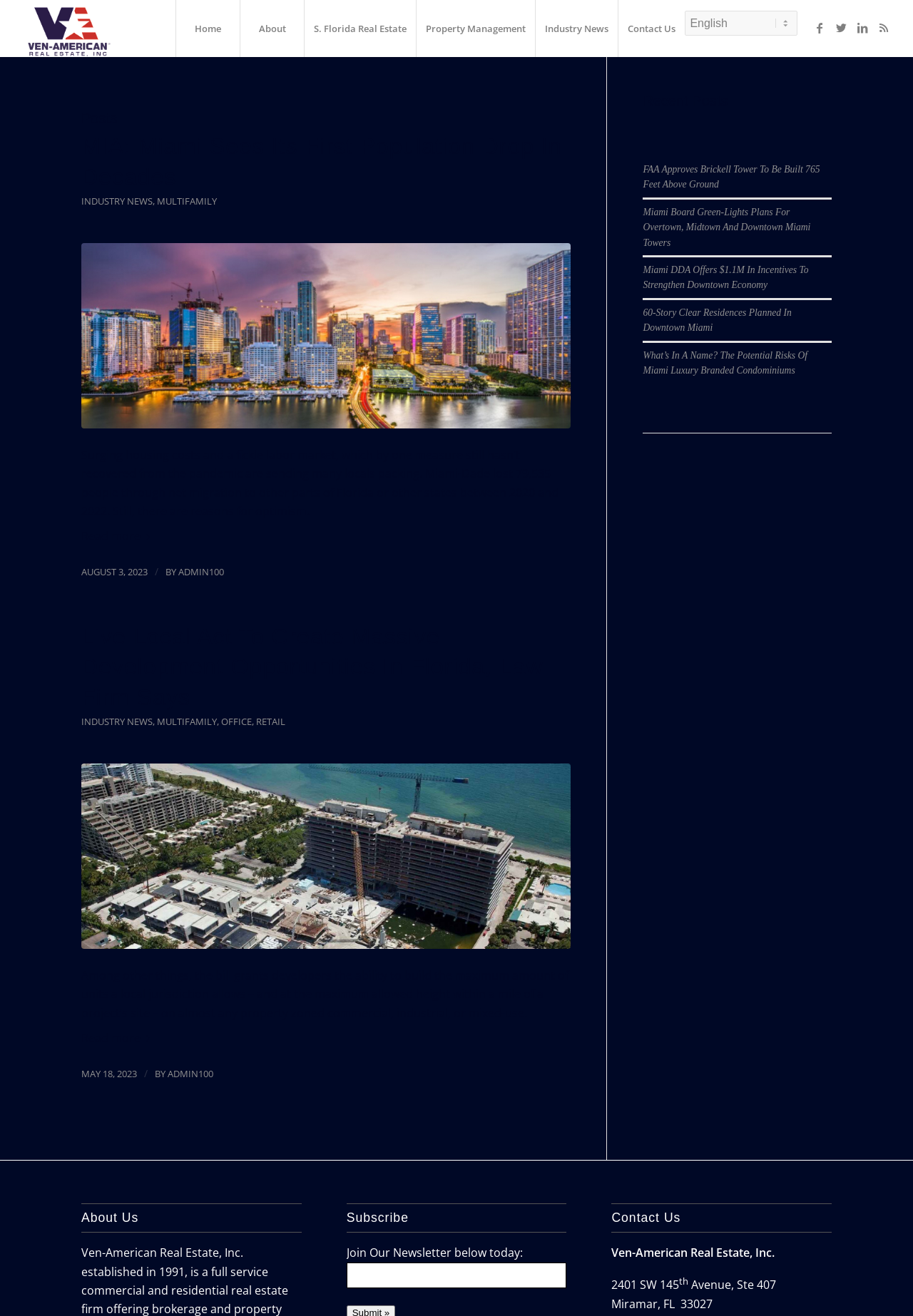Detail the various sections and features present on the webpage.

This webpage is an archive of local act news articles from Ven-American Real Estate Inc. At the top, there is a navigation menu with links to "Home", "About", "S. Florida Real Estate", "Property Management", "Industry News", and "Contact Us". To the right of the navigation menu, there is a language selection dropdown and social media links to Facebook, Twitter, LinkedIn, and RSS.

Below the navigation menu, there is a main content section with a heading "Posts". This section contains two articles, each with a heading, image, and text. The first article is about Miami seeing its first population drop in decades, and the second article is about the Live Local Act creating massive development opportunities in Florida.

To the right of the main content section, there is a complementary section with a heading "Recent Posts". This section lists five recent news articles with links to each article.

At the bottom of the page, there are three sections: "About Us", "Subscribe", and "Contact Us". The "About Us" section has a heading but no content. The "Subscribe" section has a heading and a text box to join a newsletter. The "Contact Us" section has the company's address and contact information.

Overall, the webpage is a news archive with a simple layout and easy navigation.